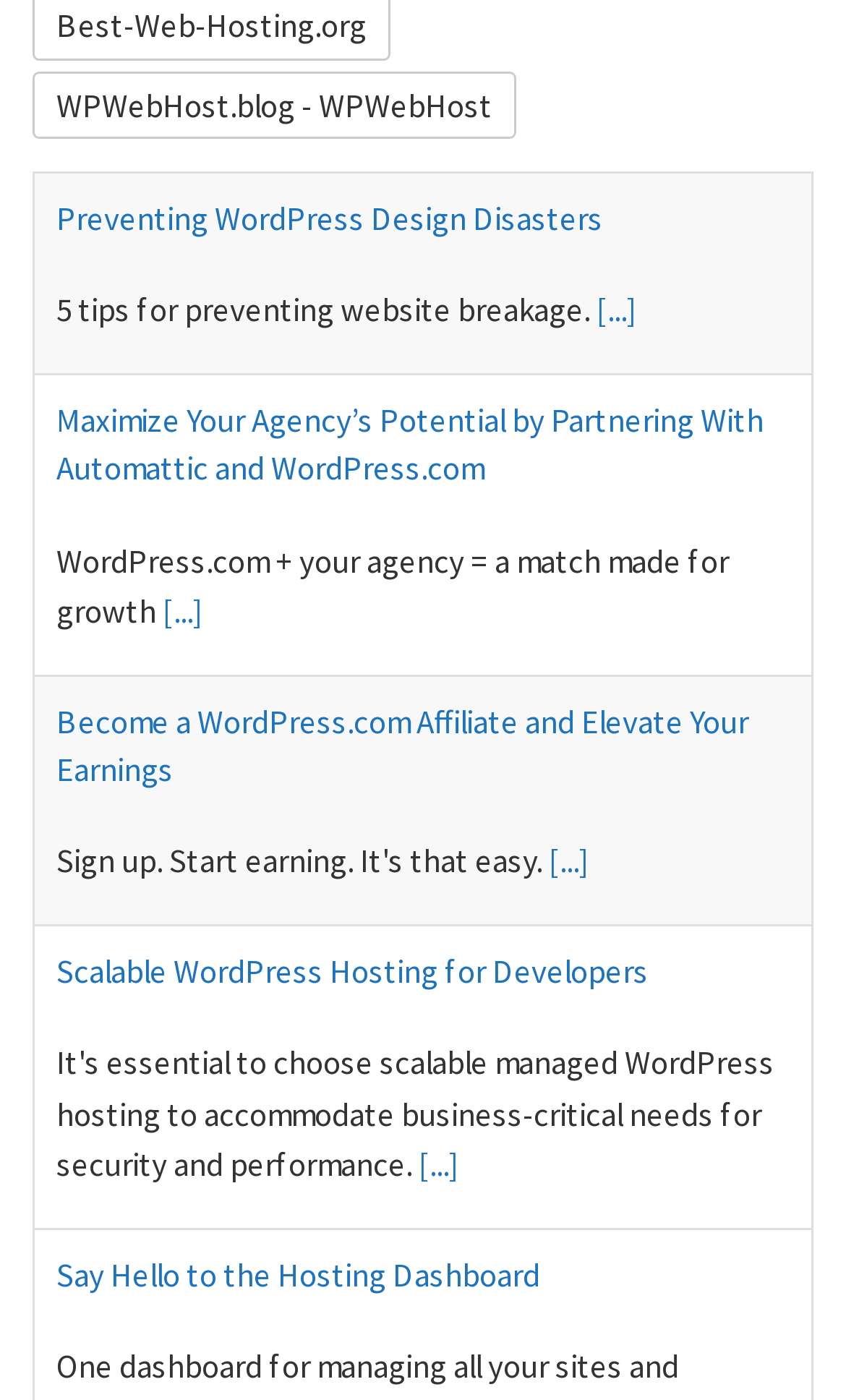Reply to the question with a single word or phrase:
How many links are on the webpage?

7